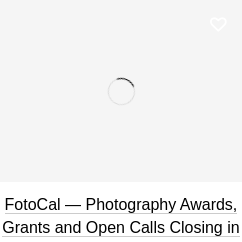Provide a single word or phrase to answer the given question: 
What is the significance of the heart icon?

Community or engagement aspect